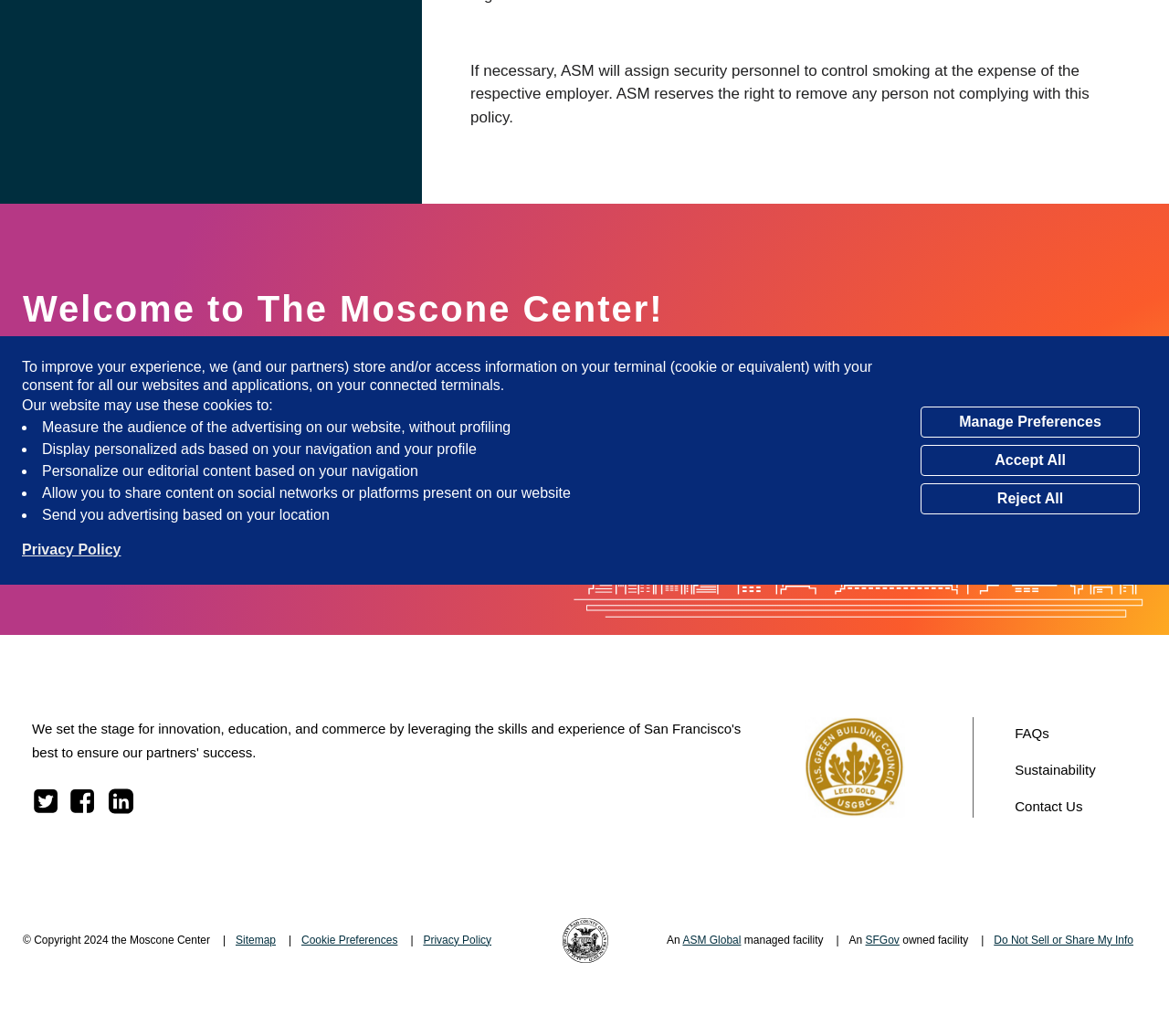Give the bounding box coordinates for the element described as: "Sustainability".

[0.868, 0.735, 0.937, 0.75]